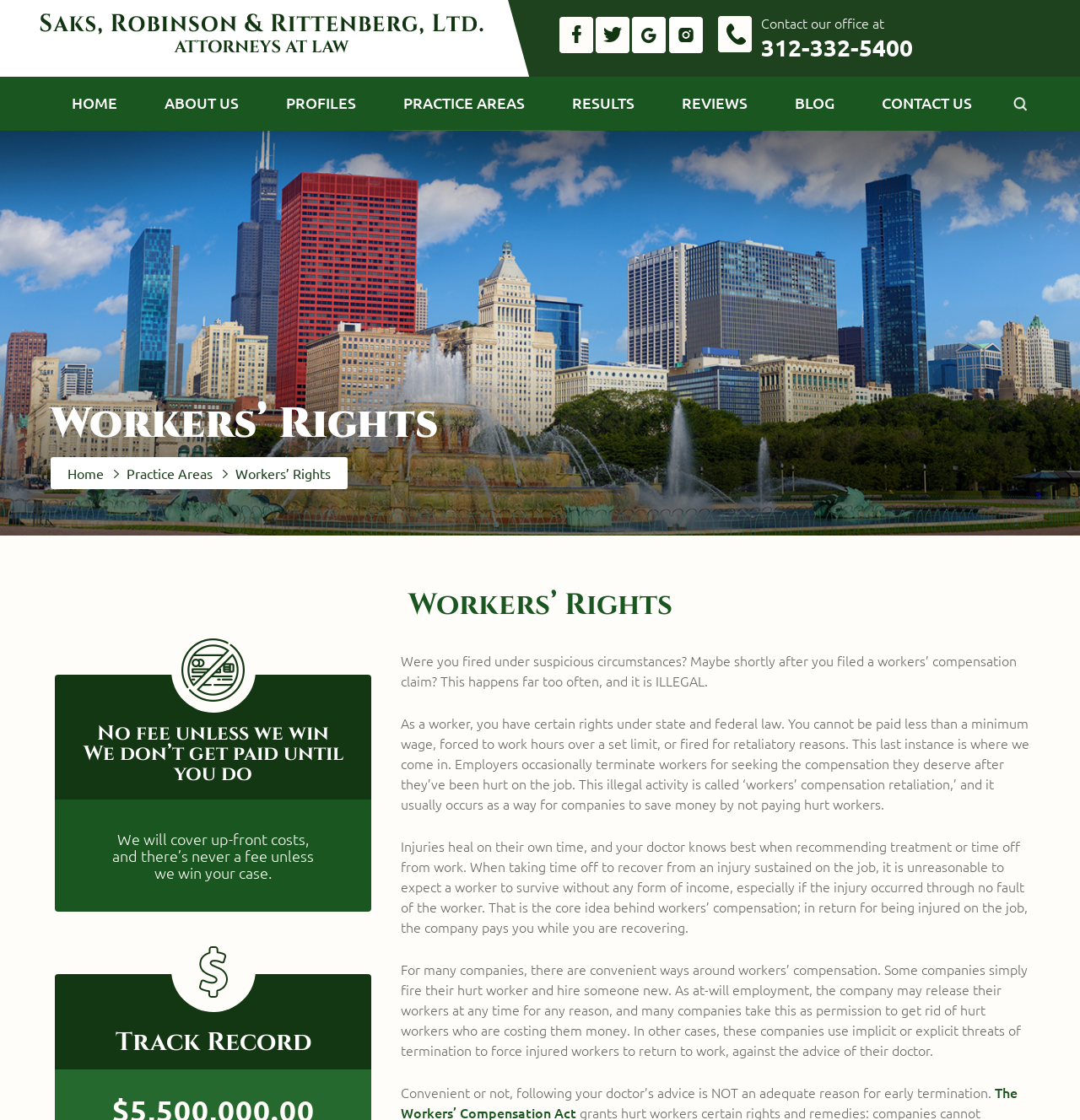Determine the coordinates of the bounding box that should be clicked to complete the instruction: "Call the office at 312-332-5400". The coordinates should be represented by four float numbers between 0 and 1: [left, top, right, bottom].

[0.705, 0.029, 0.845, 0.055]